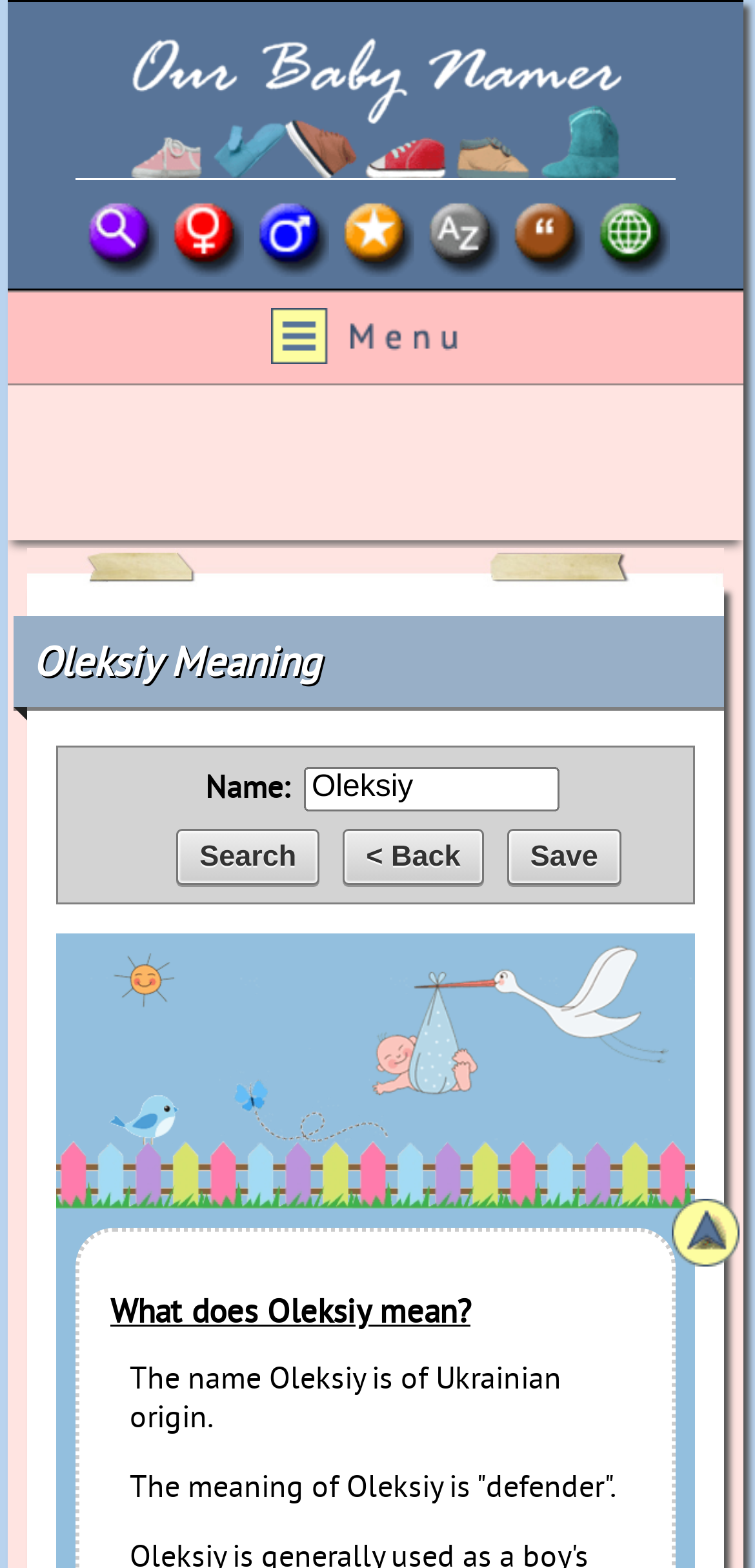Determine the bounding box coordinates of the UI element described by: "title="Menu"".

[0.01, 0.186, 0.985, 0.242]